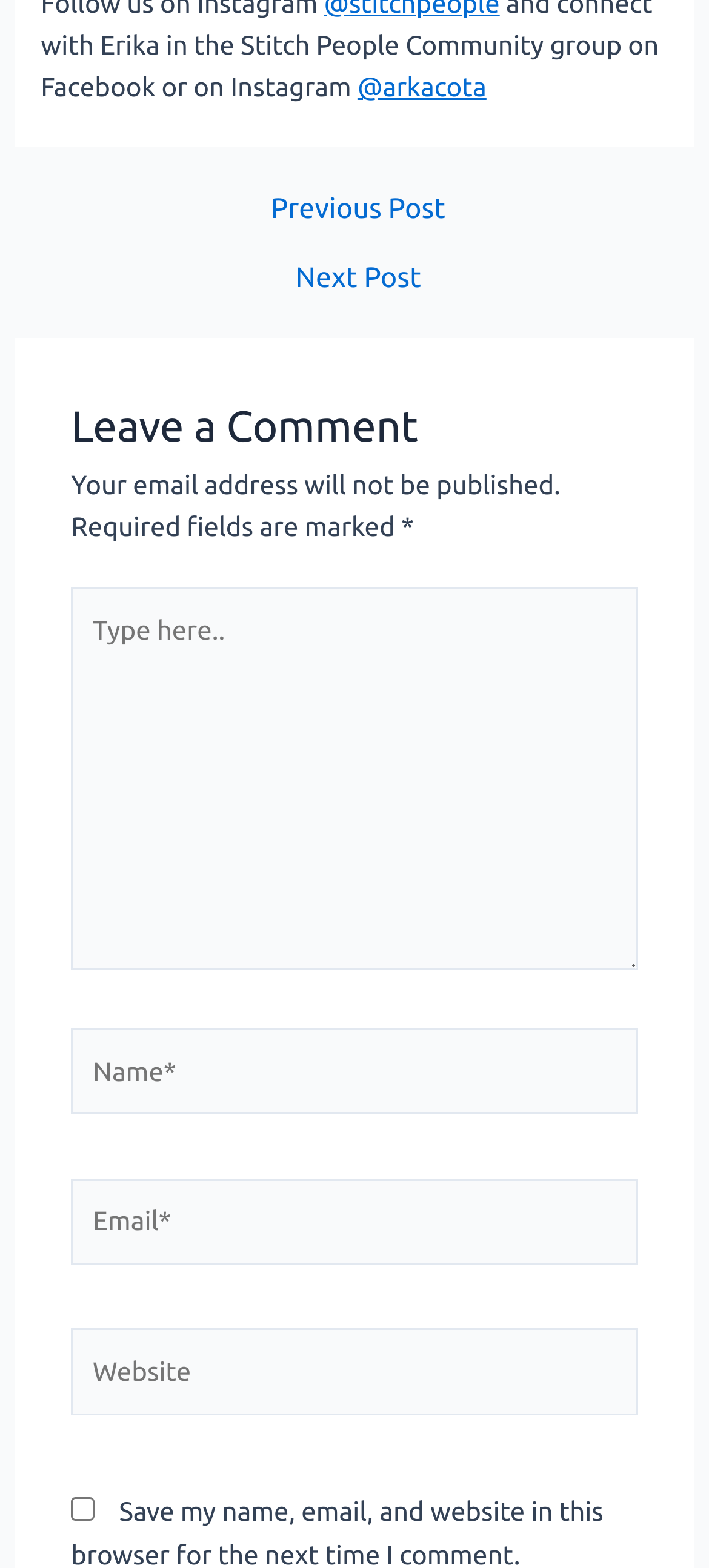What is the label of the first text box in the comment form?  Look at the image and give a one-word or short phrase answer.

Type here..